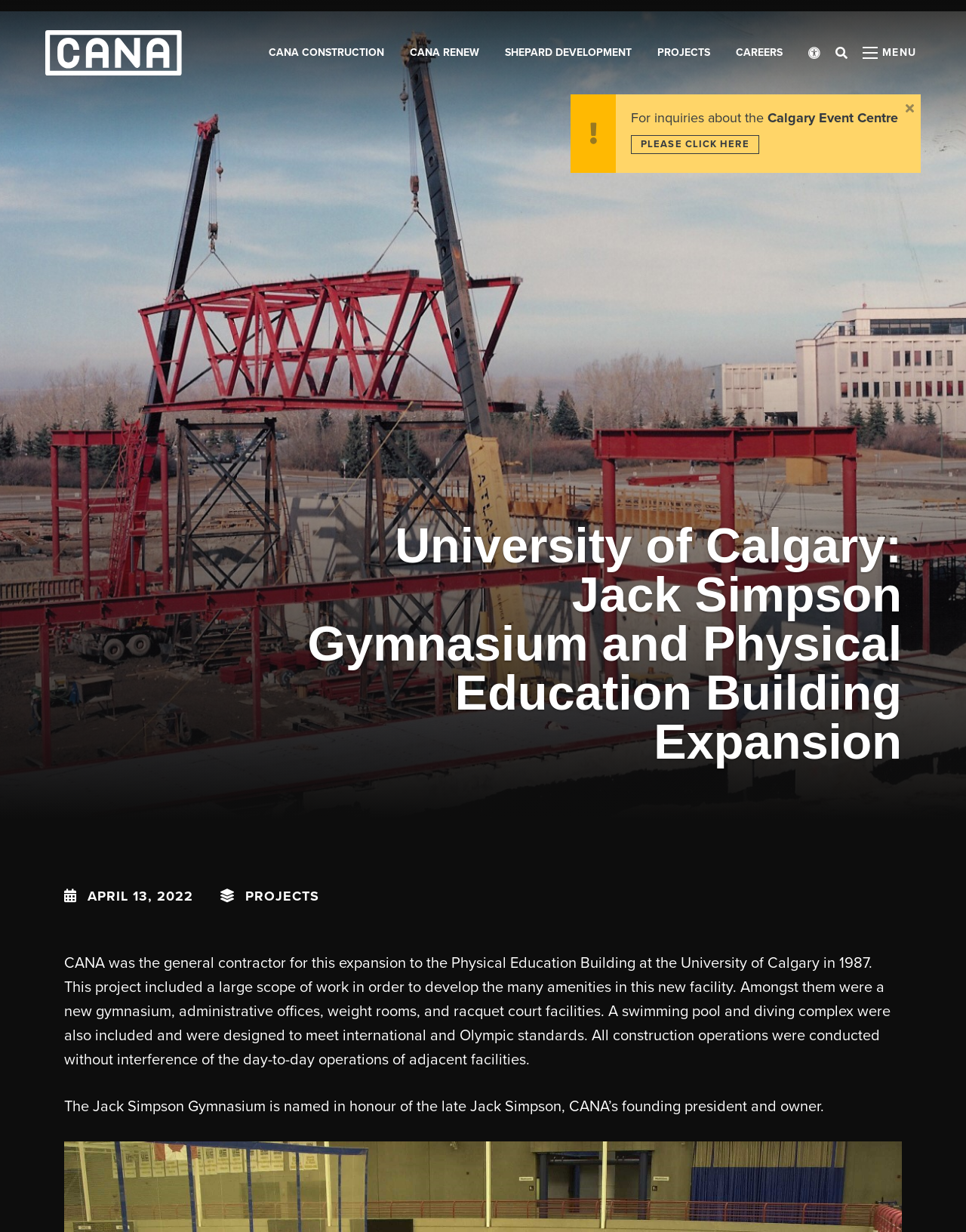What year was the Physical Education Building expanded?
Use the information from the screenshot to give a comprehensive response to the question.

I found the answer by reading the text on the webpage, which states 'CANA was the general contractor for this expansion to the Physical Education Building at the University of Calgary in 1987.'